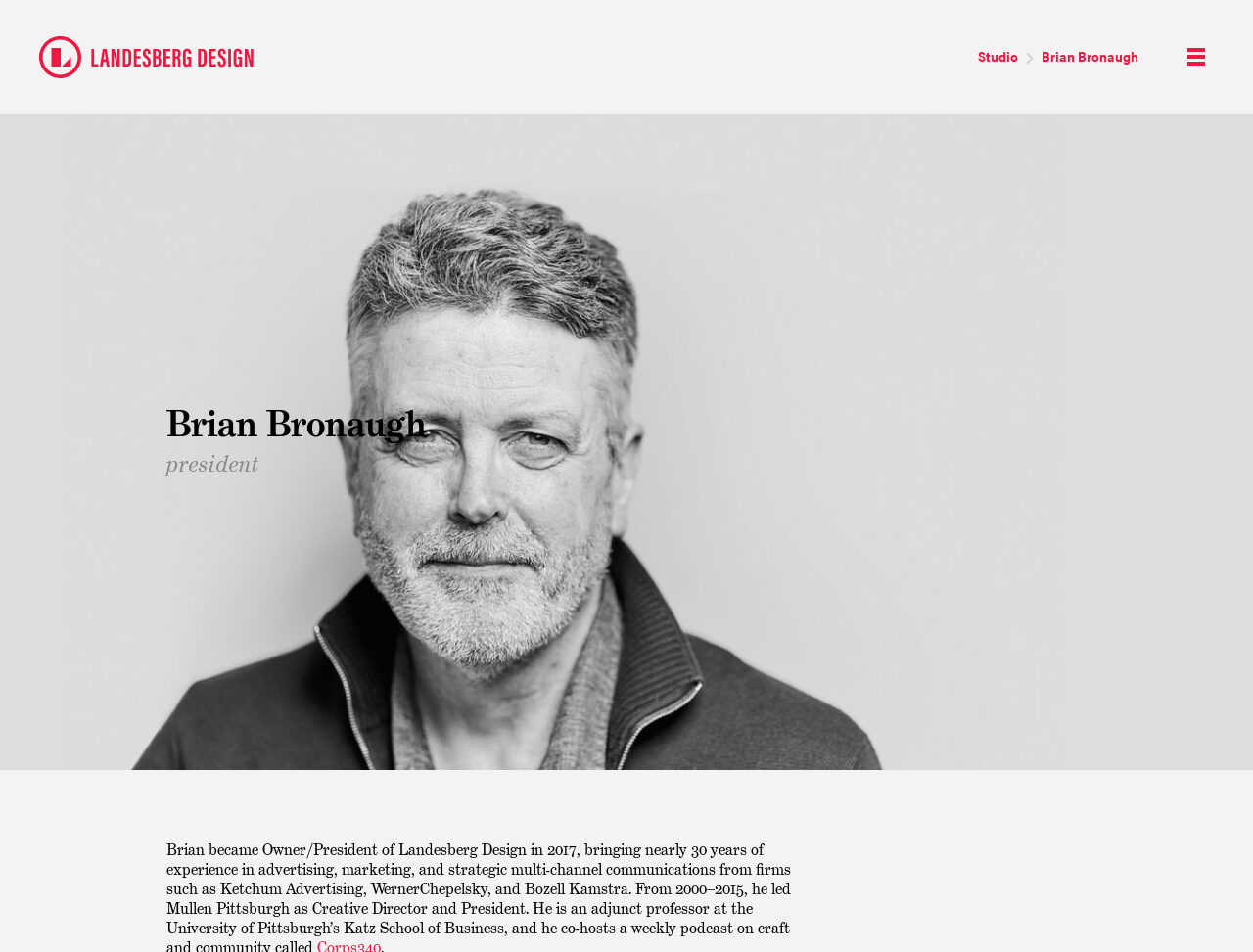Analyze the image and answer the question with as much detail as possible: 
What is the main topic of this webpage?

The webpage has multiple elements that suggest it is about a person named Brian Bronaugh, including a static text element with his name, an image with his name and title, and a heading element with his name and title. This suggests that the main topic of the webpage is Brian Bronaugh.